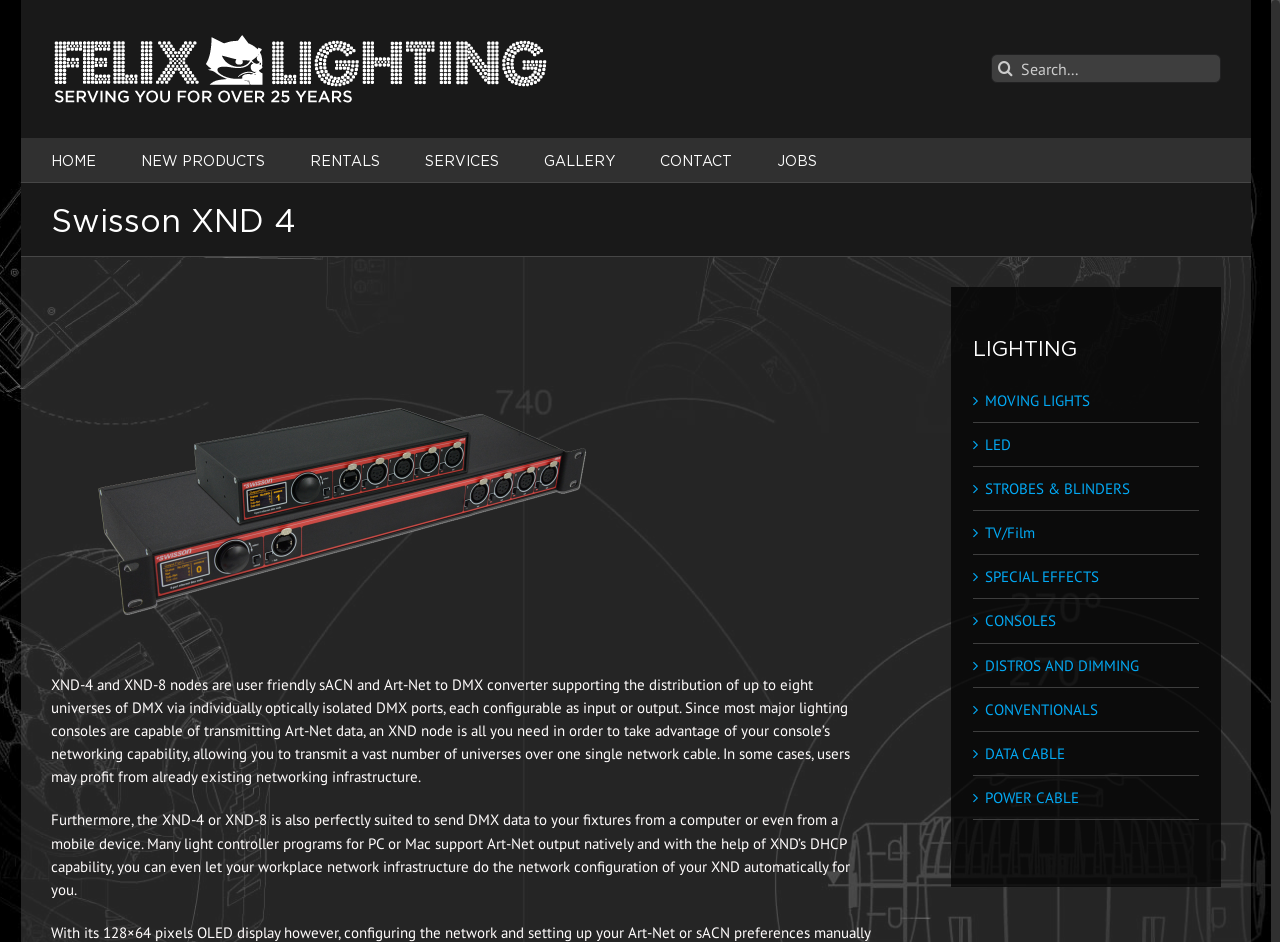Look at the image and answer the question in detail:
What is the name of the company?

The company name can be found in the top-left corner of the webpage, where the logo is located. The logo is an image with the text 'Felix Lighting'.